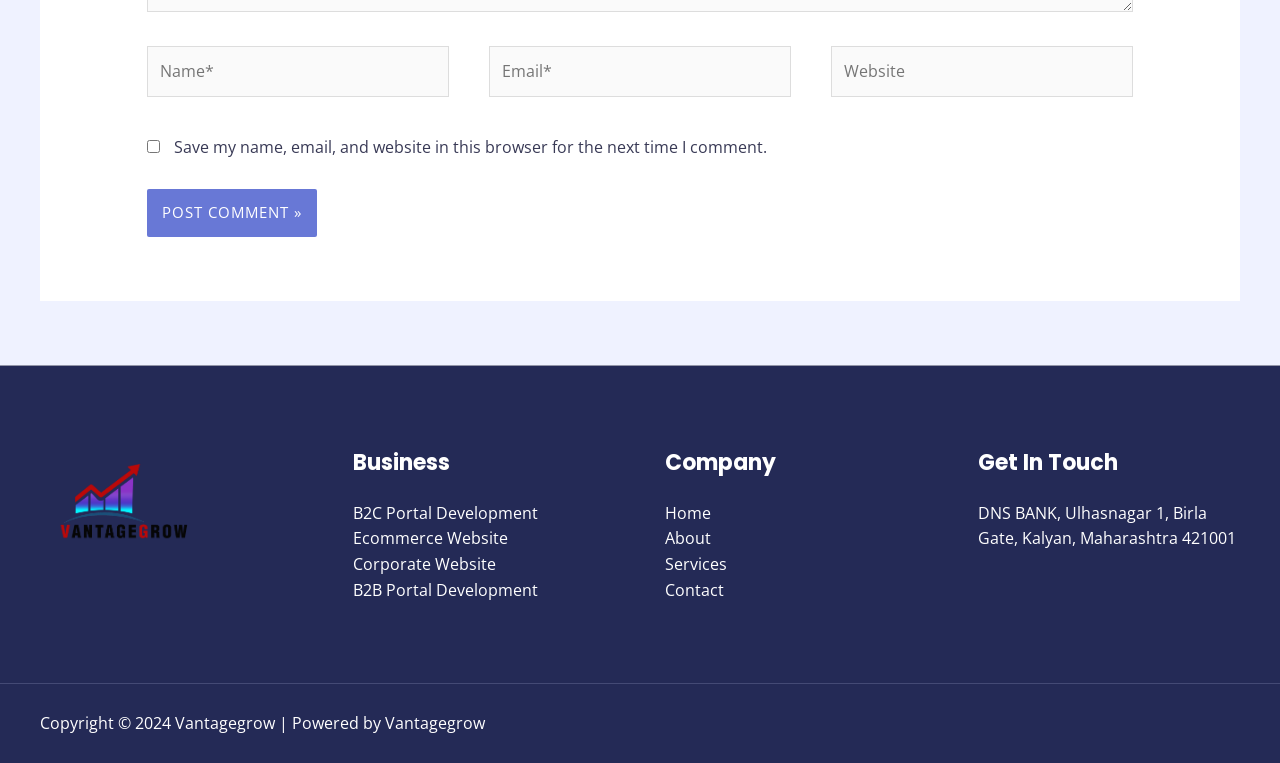Given the element description name="input_2" placeholder="Phone *", specify the bounding box coordinates of the corresponding UI element in the format (top-left x, top-left y, bottom-right x, bottom-right y). All values must be between 0 and 1.

None